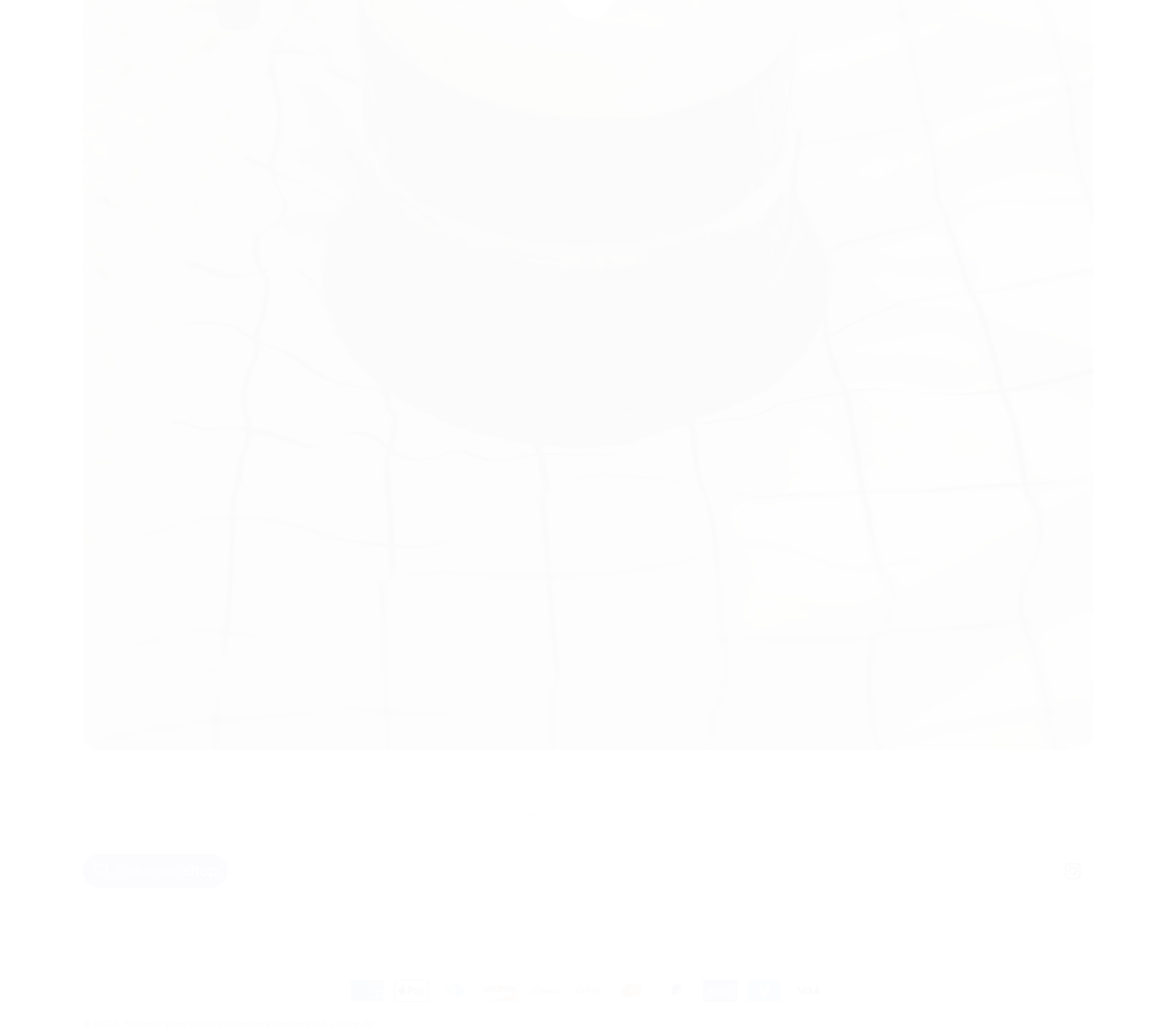What payment methods are accepted?
Answer the question based on the image using a single word or a brief phrase.

Multiple